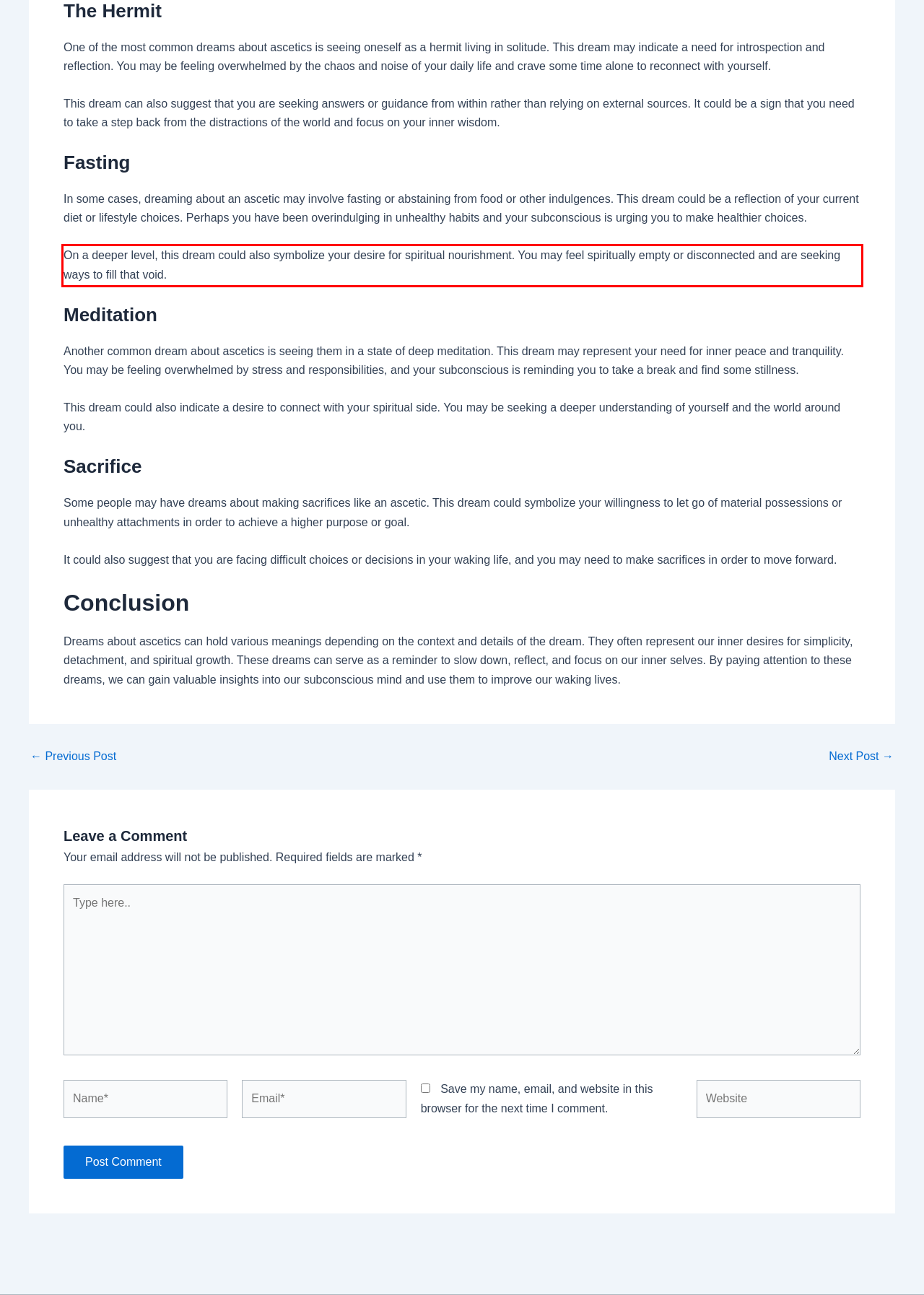Within the screenshot of a webpage, identify the red bounding box and perform OCR to capture the text content it contains.

On a deeper level, this dream could also symbolize your desire for spiritual nourishment. You may feel spiritually empty or disconnected and are seeking ways to fill that void.